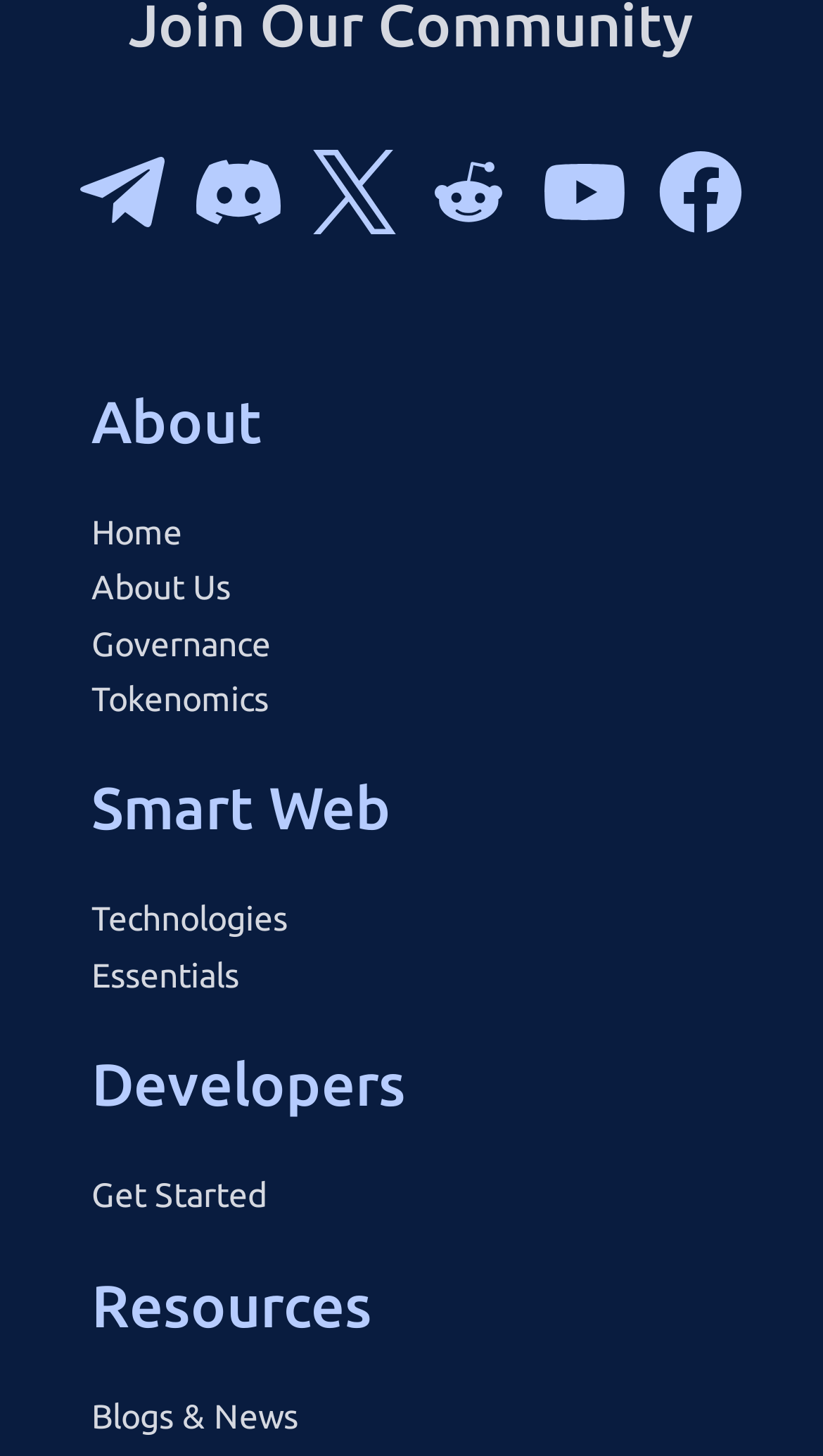Specify the bounding box coordinates of the element's region that should be clicked to achieve the following instruction: "View Tokenomics". The bounding box coordinates consist of four float numbers between 0 and 1, in the format [left, top, right, bottom].

[0.111, 0.461, 0.889, 0.499]